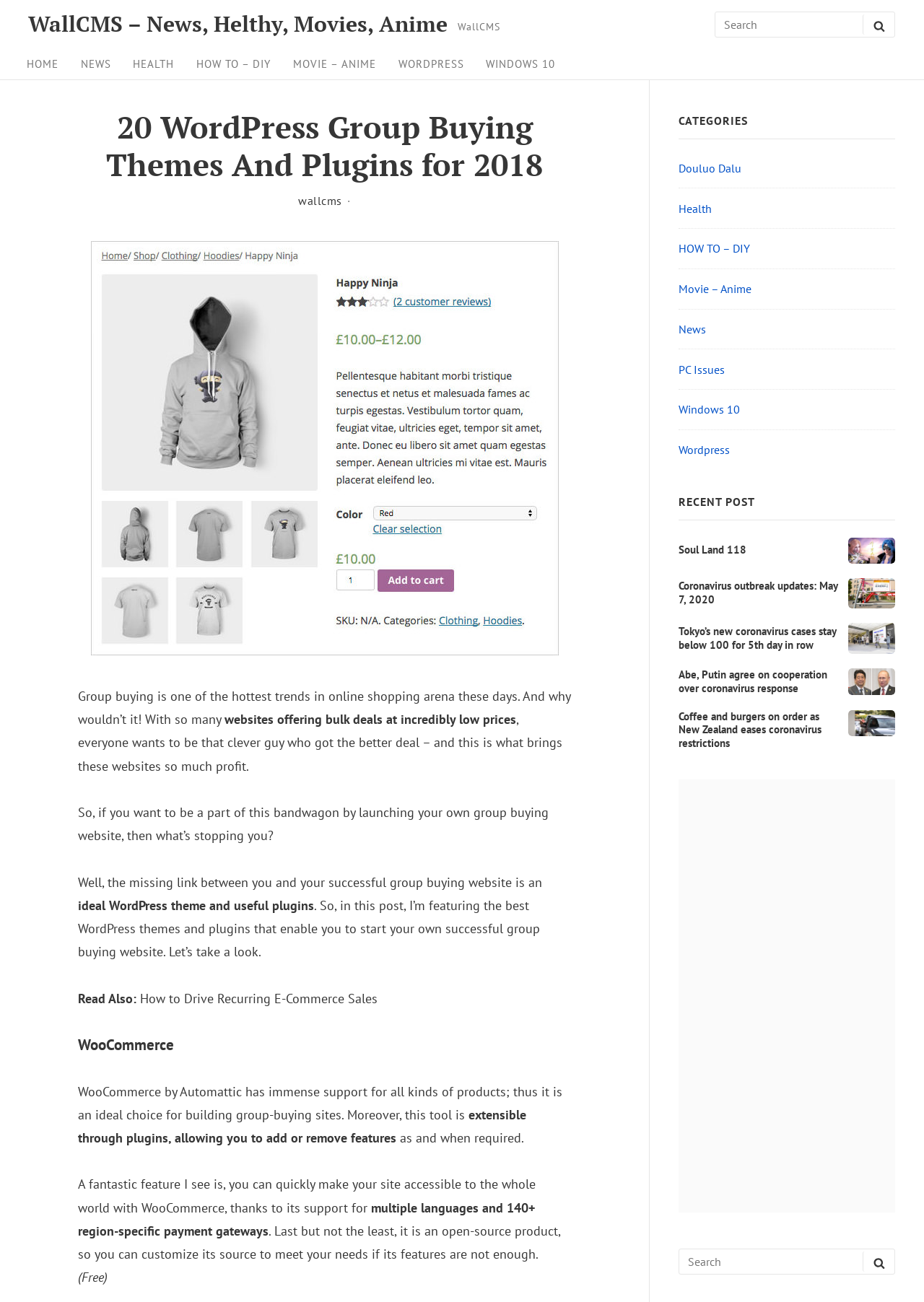What is the name of the plugin mentioned in the article?
Please provide a detailed answer to the question.

I found the name of the plugin by looking for a heading element with a text that seems like a plugin name. The heading element with the text 'WooCommerce' is likely the name of the plugin mentioned in the article.